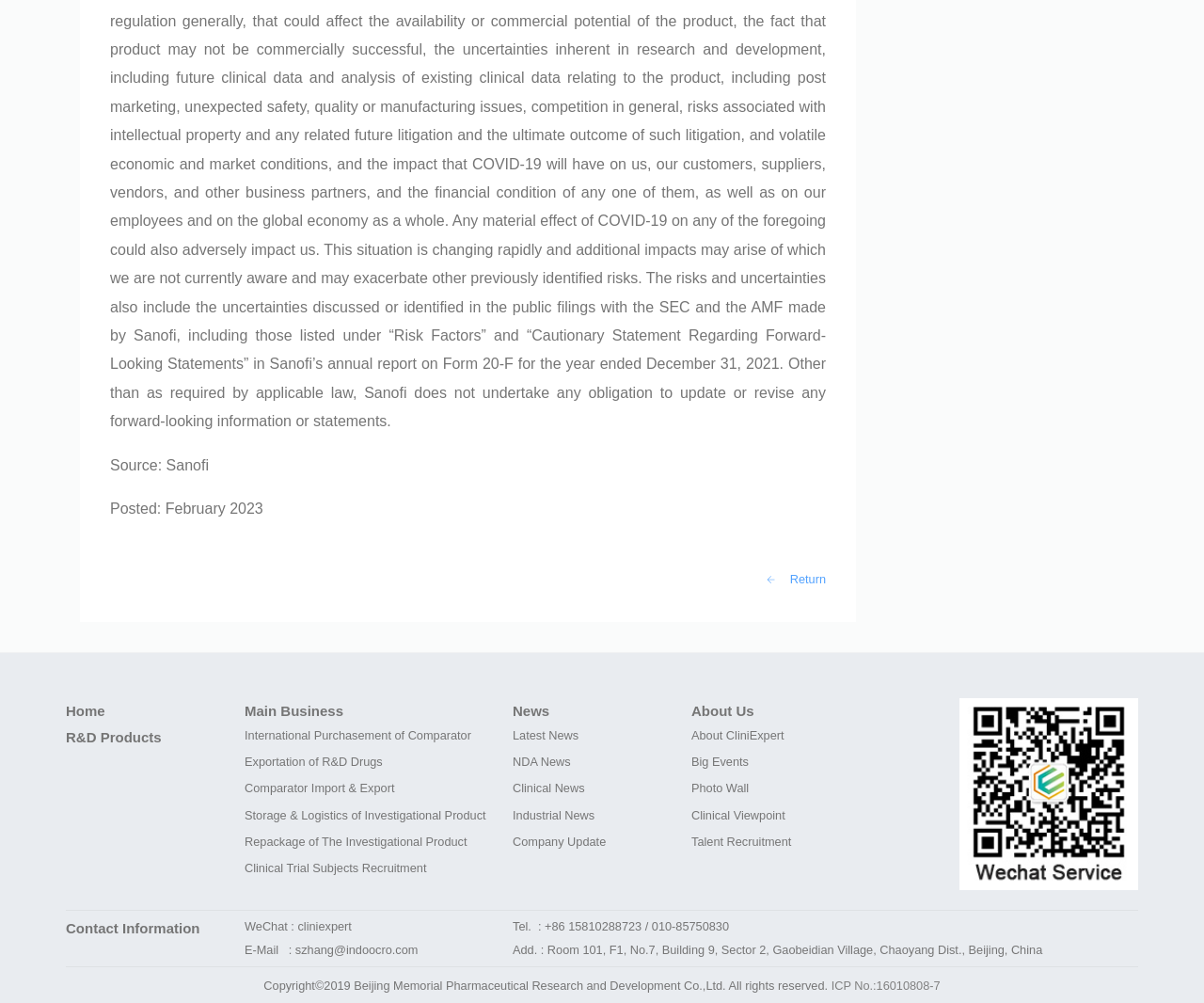What is the source of the information on this webpage?
Using the information presented in the image, please offer a detailed response to the question.

The source of the information on this webpage is Sanofi, as indicated by the StaticText element 'Source: Sanofi' at the top of the page.